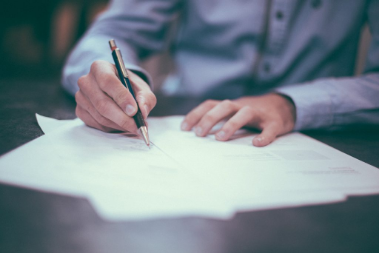Explain what is happening in the image with as much detail as possible.

The image captures a close-up view of a person's hands as they write on a sheet of paper. The individual, dressed in a light blue shirt, appears to be focused on their task, using a pen to make notes or fill out important documents. A few sheets of paper are spread out on the table, suggesting that they may be engaged in paperwork related to insurance or billing matters. This setting aligns with themes of organization and attention to detail, which are essential when dealing with pre-certification, prior authorizations, or referrals typically required in healthcare and insurance contexts.